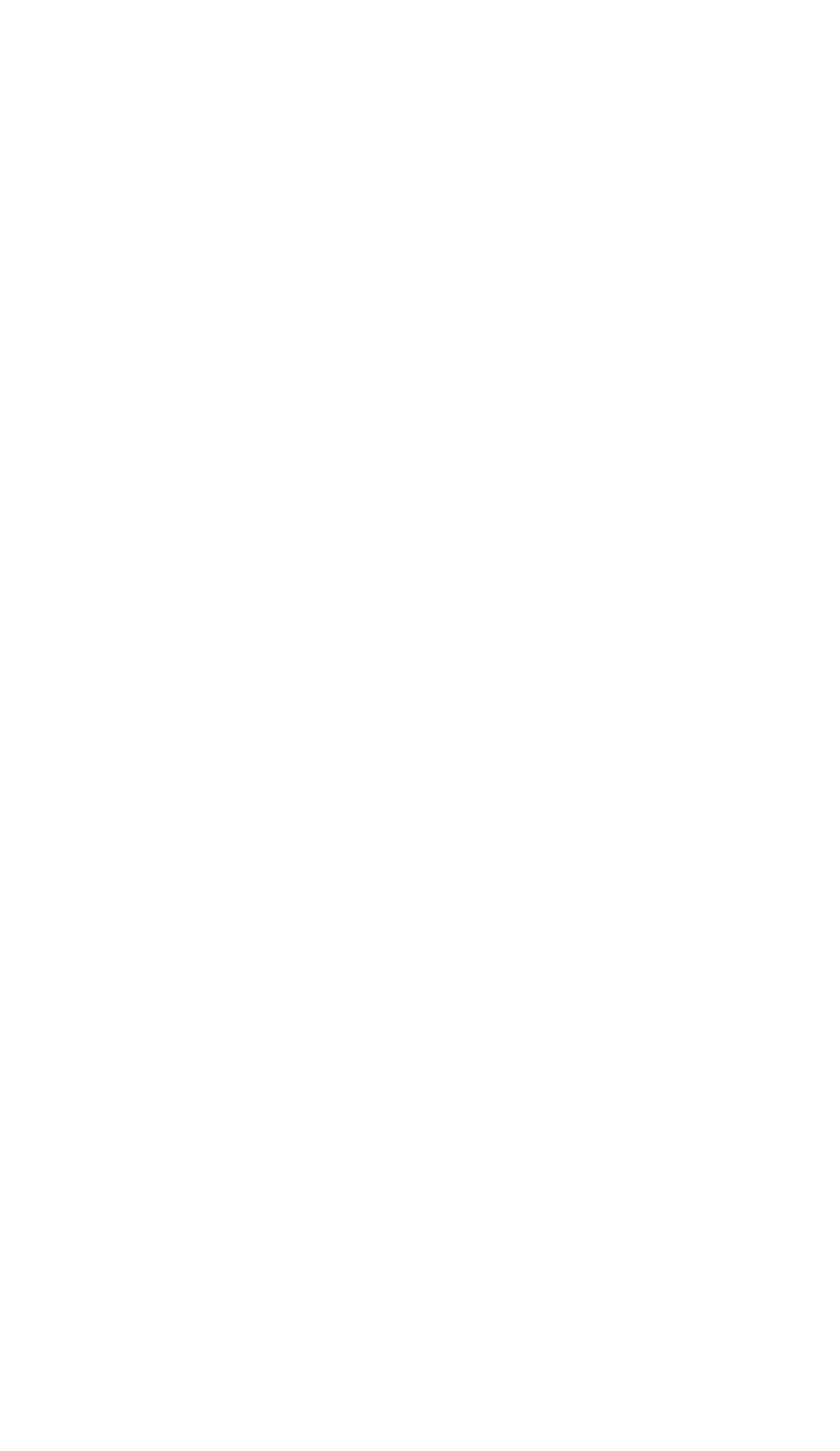Find the bounding box of the web element that fits this description: "Humor".

[0.327, 0.527, 0.567, 0.576]